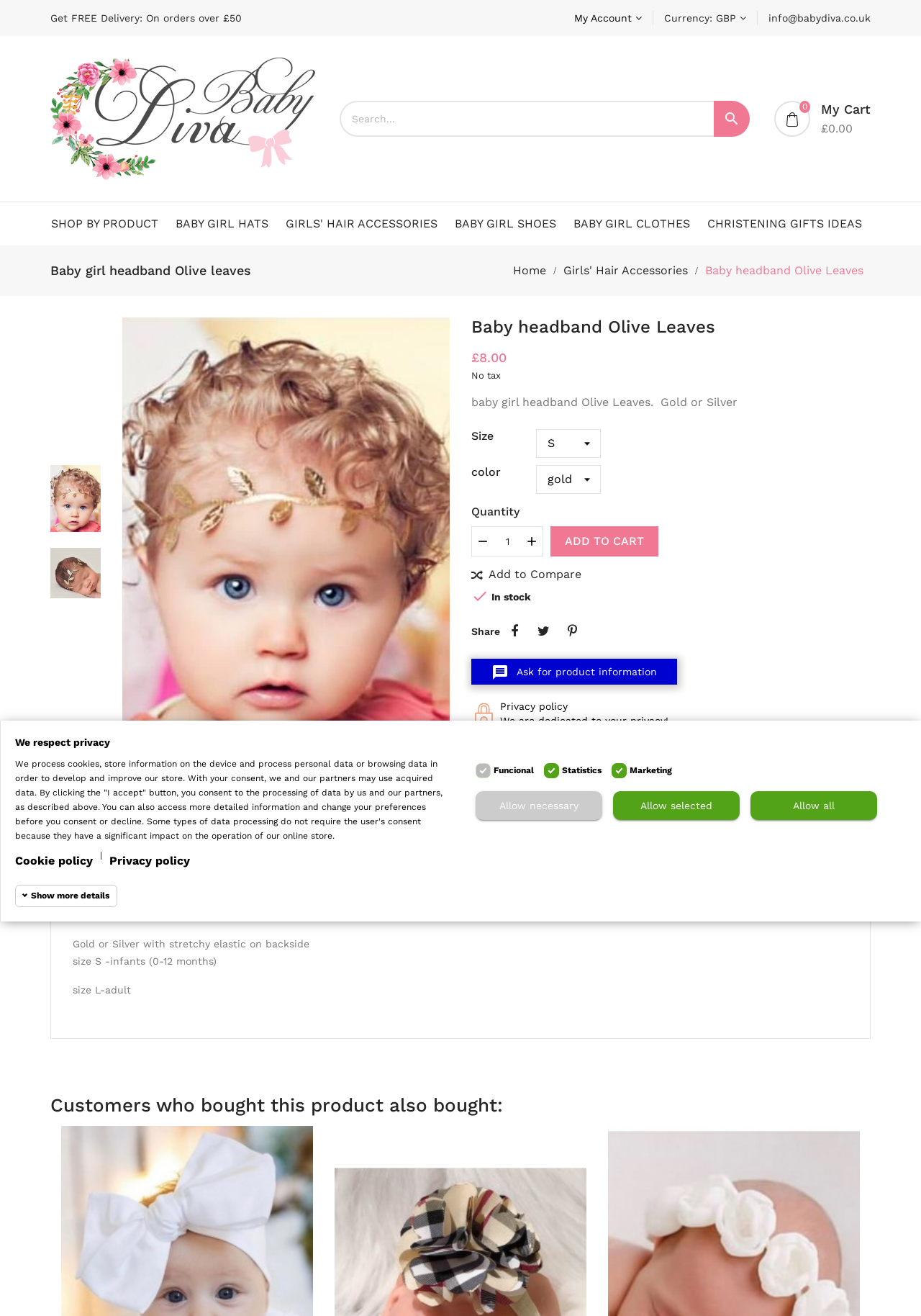Locate the bounding box coordinates of the element to click to perform the following action: 'View my cart'. The coordinates should be given as four float values between 0 and 1, in the form of [left, top, right, bottom].

[0.841, 0.077, 0.945, 0.104]